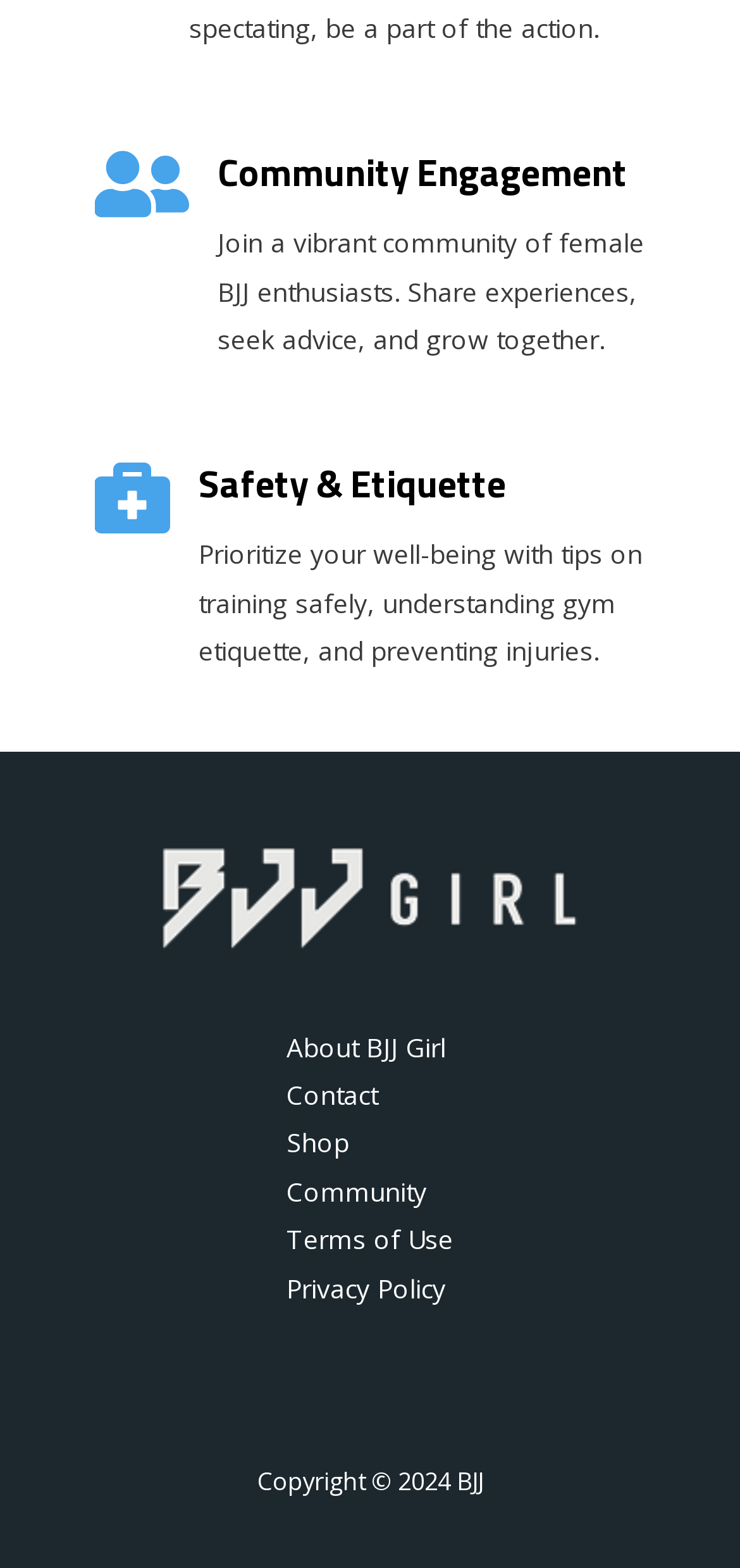Find the bounding box coordinates for the HTML element described as: "About BJJ Girl". The coordinates should consist of four float values between 0 and 1, i.e., [left, top, right, bottom].

[0.336, 0.656, 0.654, 0.679]